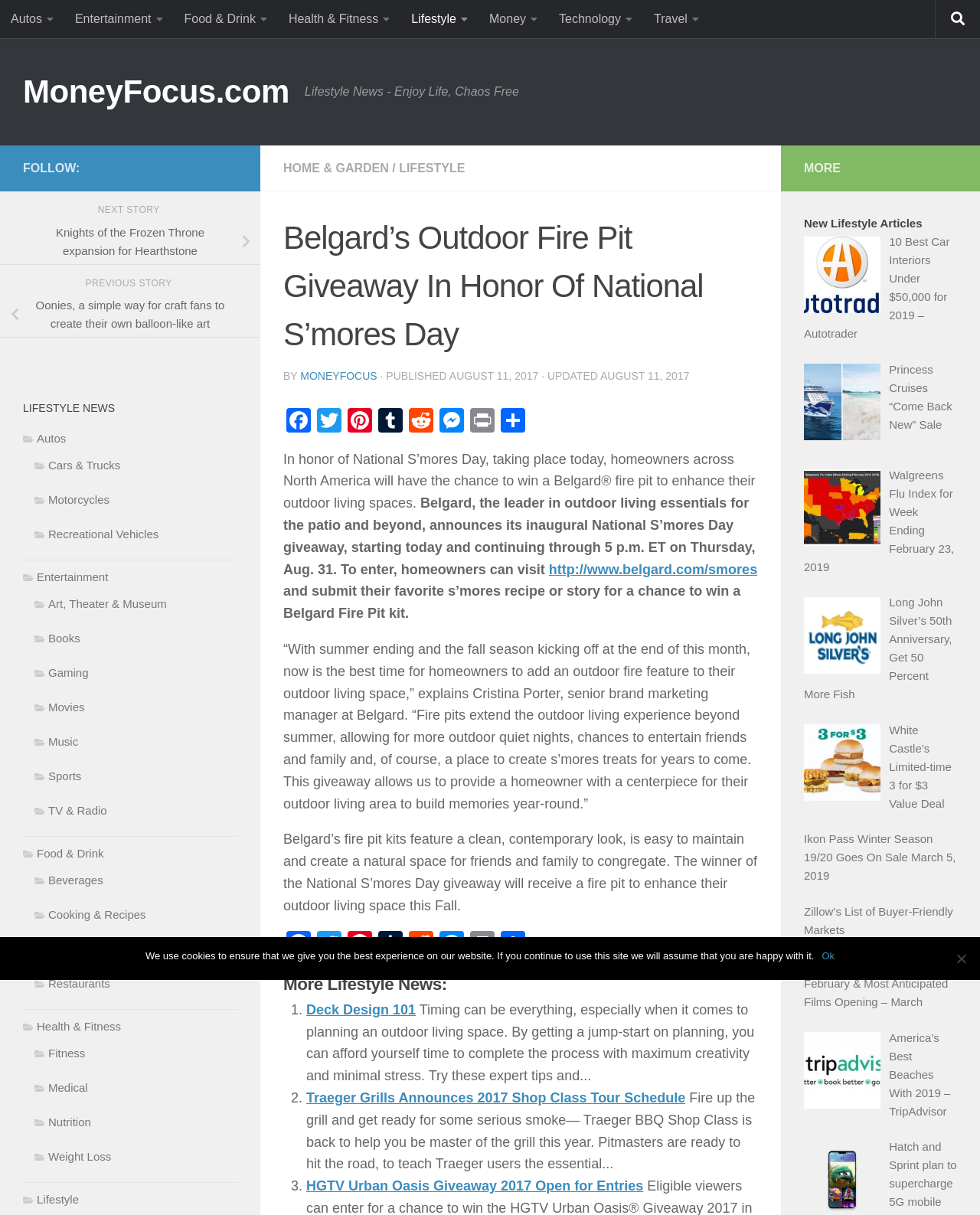What is the theme of the current webpage?
Look at the image and respond with a one-word or short-phrase answer.

Lifestyle News